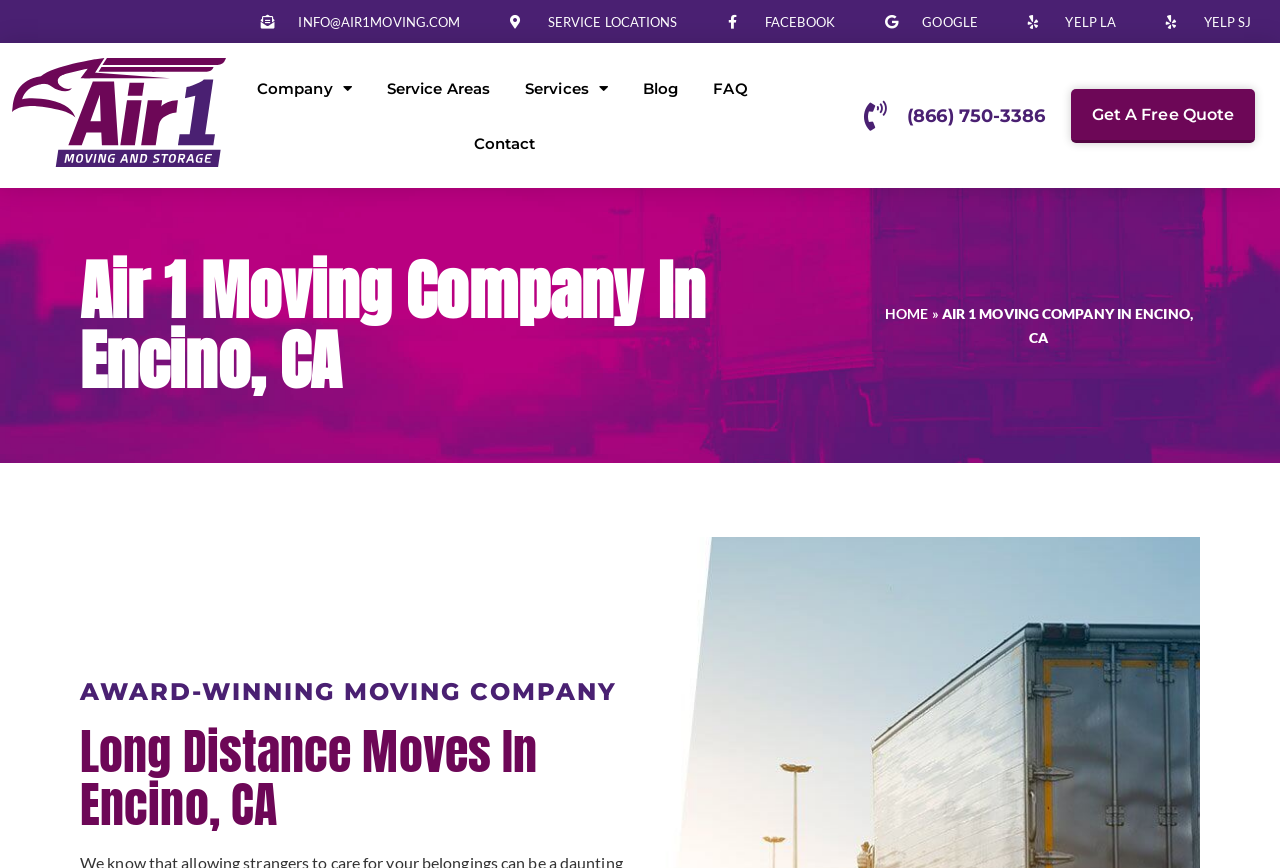How many navigation links are available?
Look at the image and respond with a one-word or short phrase answer.

7